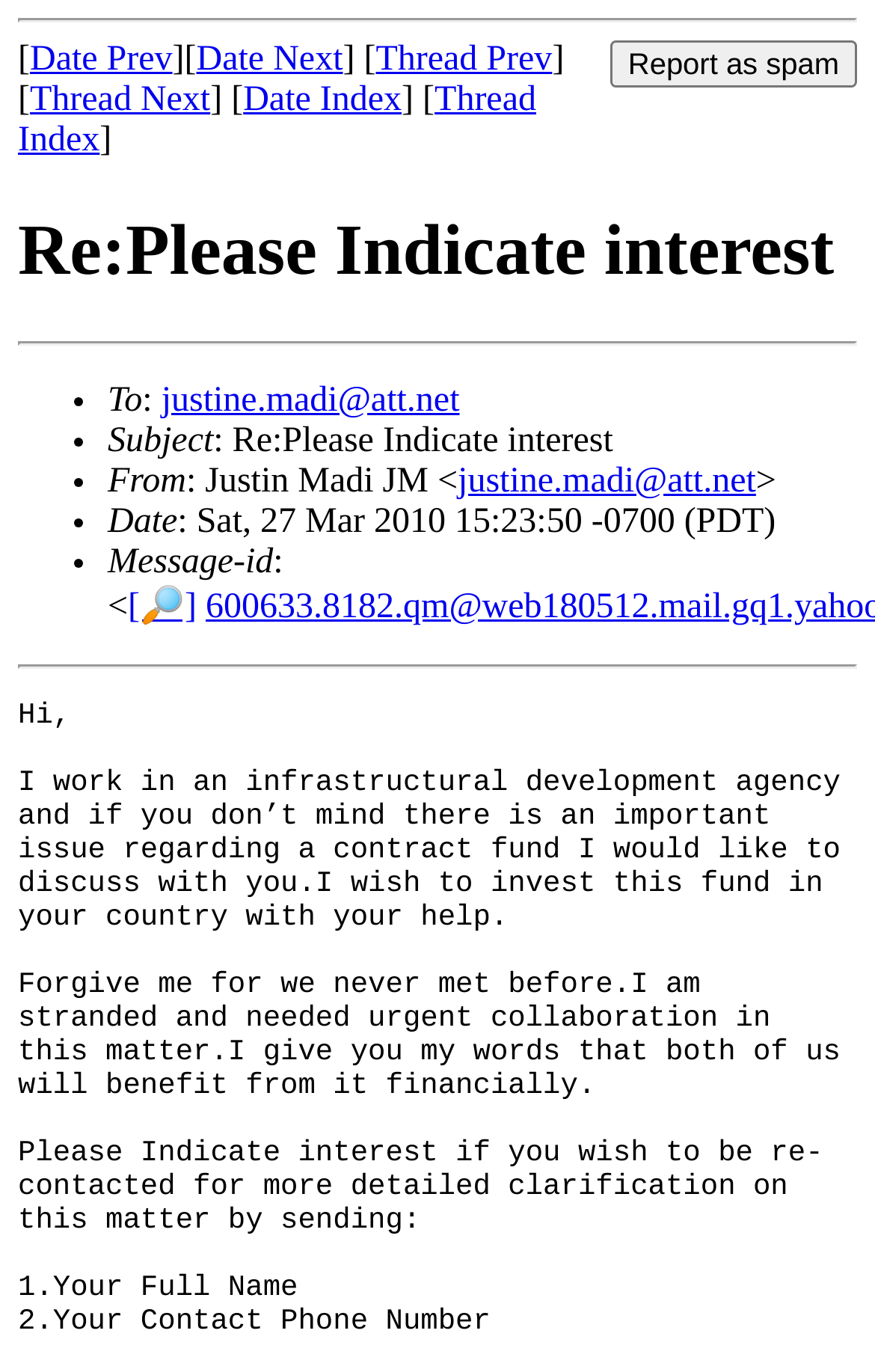Elaborate on the information and visuals displayed on the webpage.

This webpage appears to be an email thread or a discussion forum page. At the top, there is a horizontal separator followed by a button labeled "Report as spam" positioned towards the right side of the page. Below the button, there are several links, including "Date Prev", "Date Next", "Thread Prev", and "Thread Next", which are arranged horizontally and seem to be navigation links.

Further down, there is a heading that reads "Re:Please Indicate interest", which is likely the title of the email thread or discussion. Below the heading, there is another horizontal separator.

The main content of the page is organized in a list format, with each item marked by a bullet point (•). The list contains information about the email, including the recipient's email address ("To: justine.madi@att.net"), the subject of the email ("Re:Please Indicate interest"), the sender's information ("From: Justin Madi JM"), the date and time the email was sent ("Sat, 27 Mar 2010 15:23:50 -0700 (PDT)"), and the message ID.

There is also a link to the sender's email address and an icon (🔎) that may represent a way to view the message ID. The page ends with a horizontal separator.